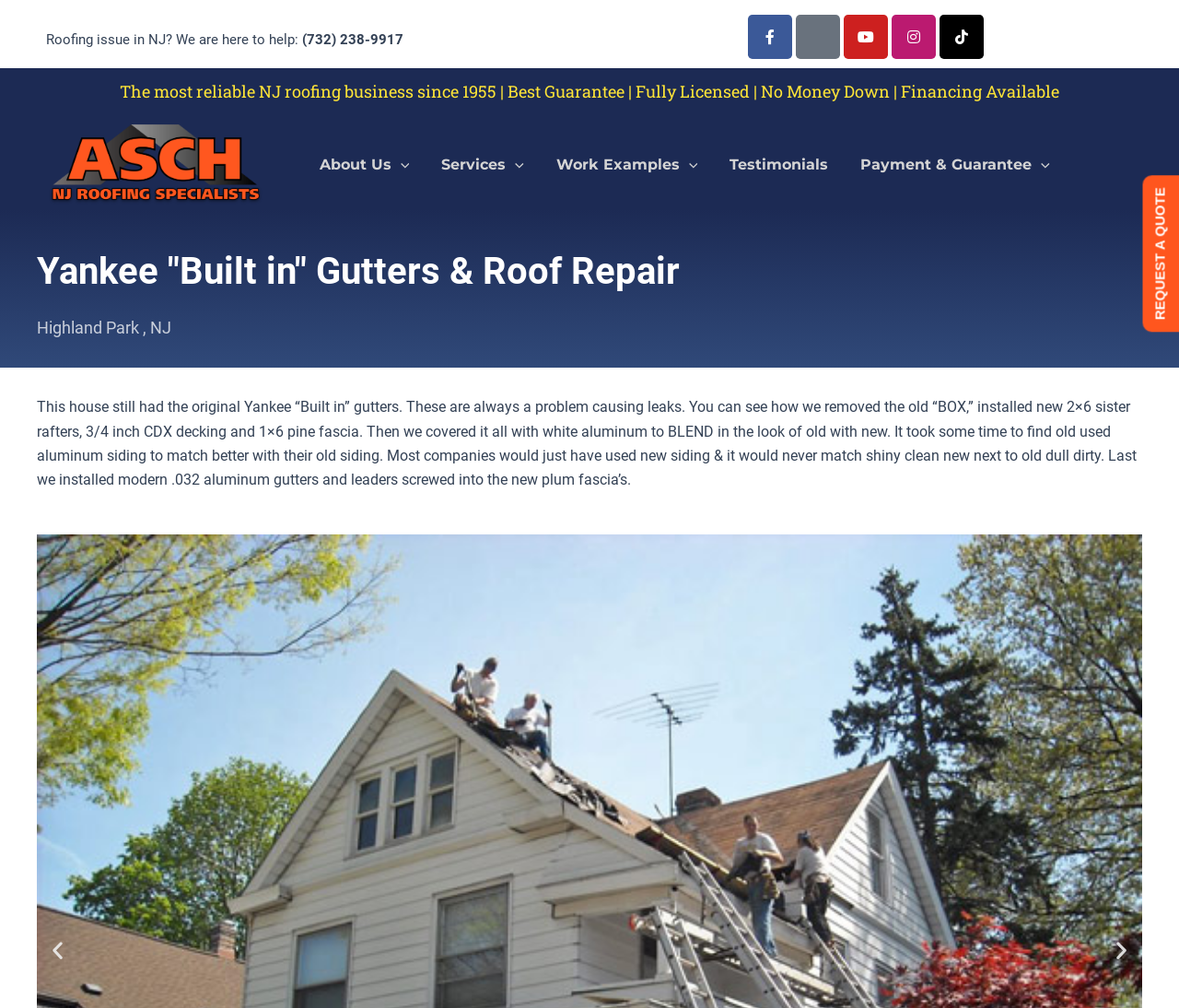Mark the bounding box of the element that matches the following description: "Payment & Guarantee".

[0.718, 0.143, 0.902, 0.185]